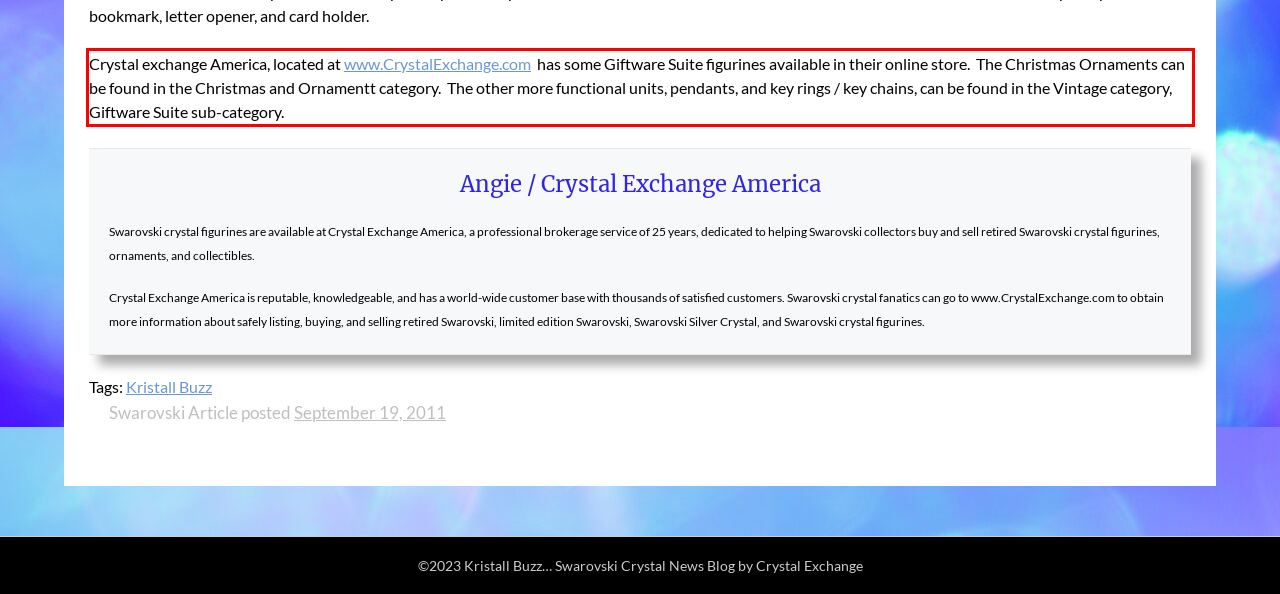There is a UI element on the webpage screenshot marked by a red bounding box. Extract and generate the text content from within this red box.

Crystal exchange America, located at www.CrystalExchange.com has some Giftware Suite figurines available in their online store. The Christmas Ornaments can be found in the Christmas and Ornamentt category. The other more functional units, pendants, and key rings / key chains, can be found in the Vintage category, Giftware Suite sub-category.